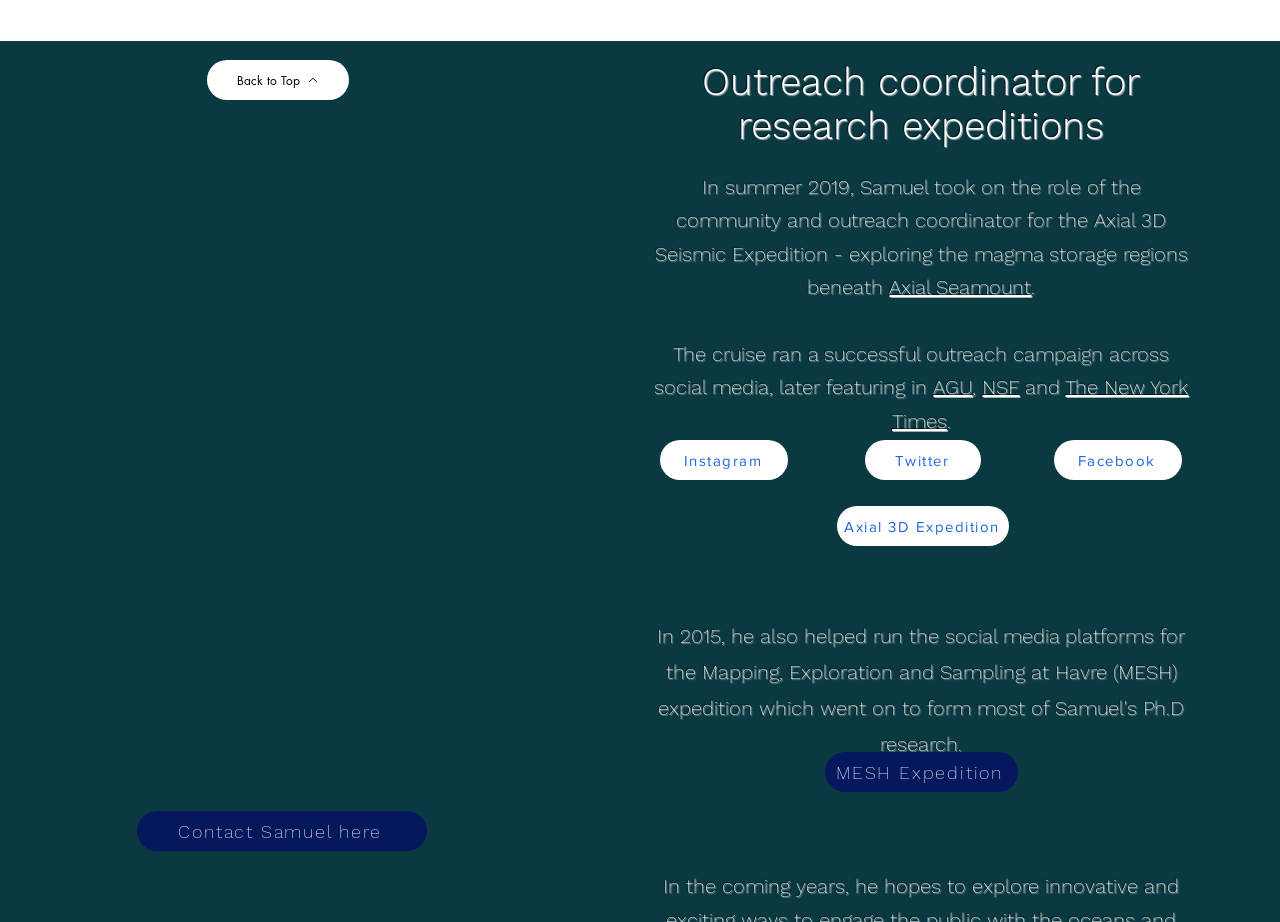Please answer the following question using a single word or phrase: What is the name of the expedition Samuel was part of in summer 2019?

Axial 3D Seismic Expedition